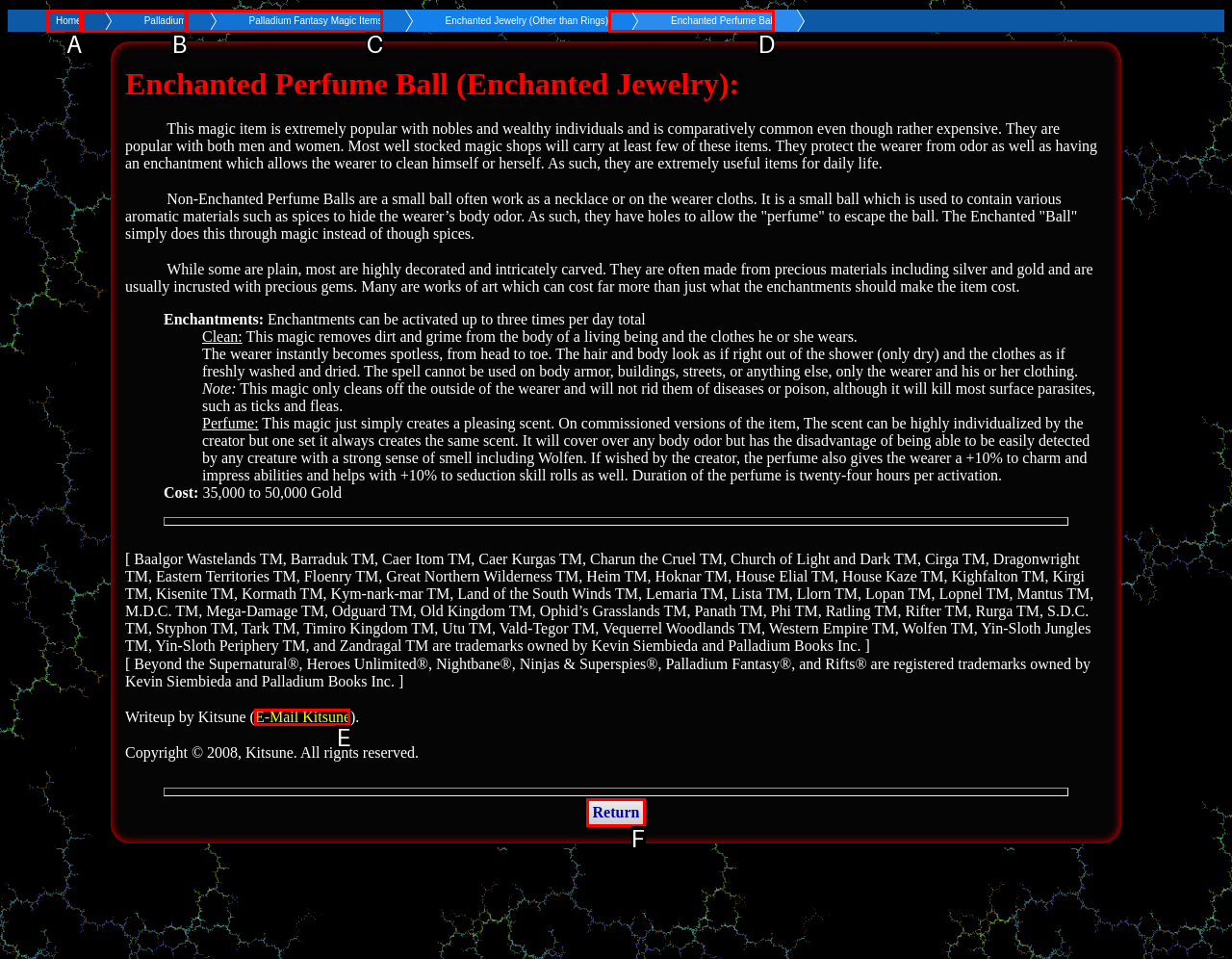Identify the HTML element that best fits the description: parent_node: EMAIL * name="wpforms[fields][2]" placeholder="Email". Respond with the letter of the corresponding element.

None